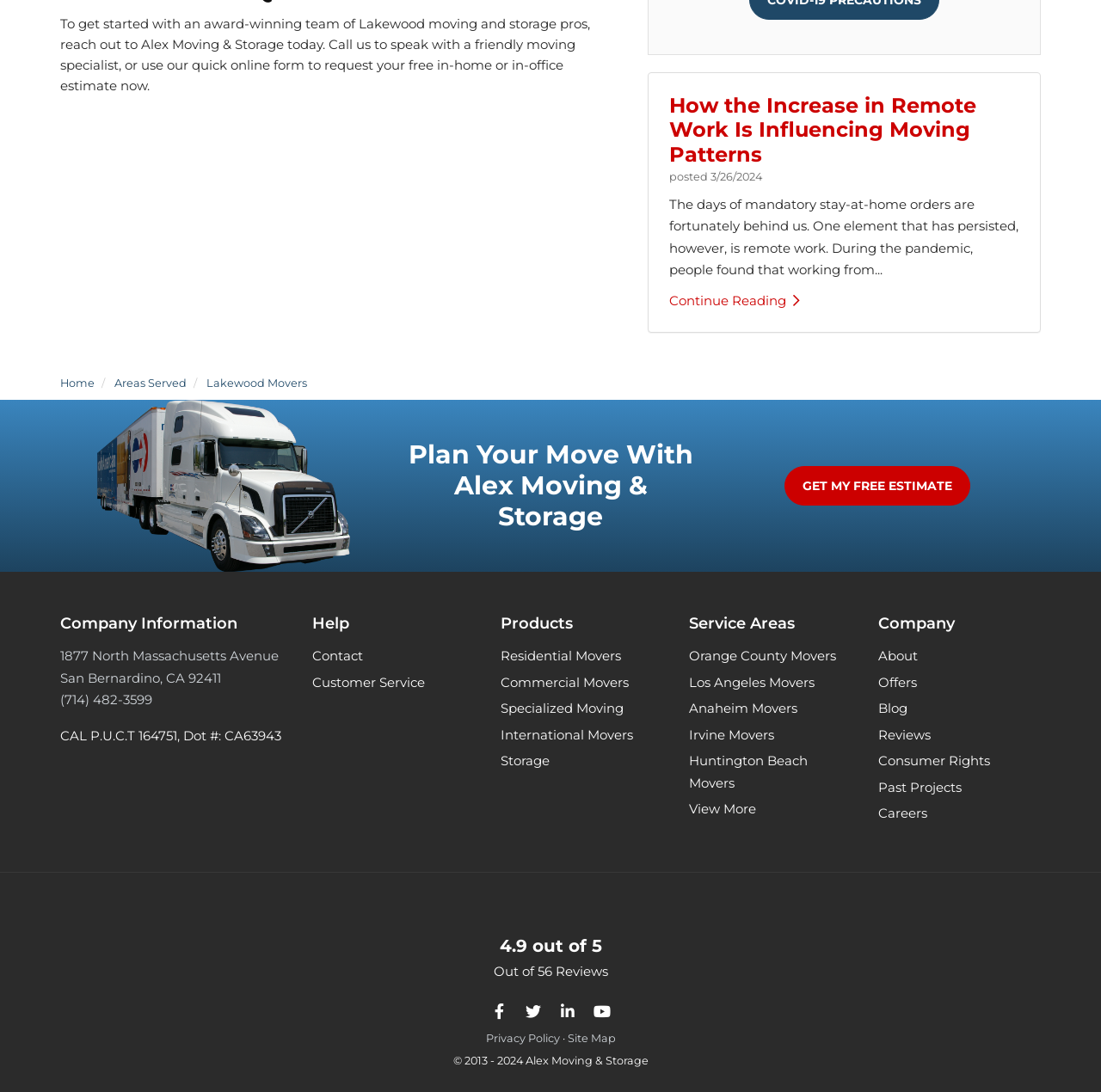What is the rating out of 5?
Based on the image, give a concise answer in the form of a single word or short phrase.

4.9